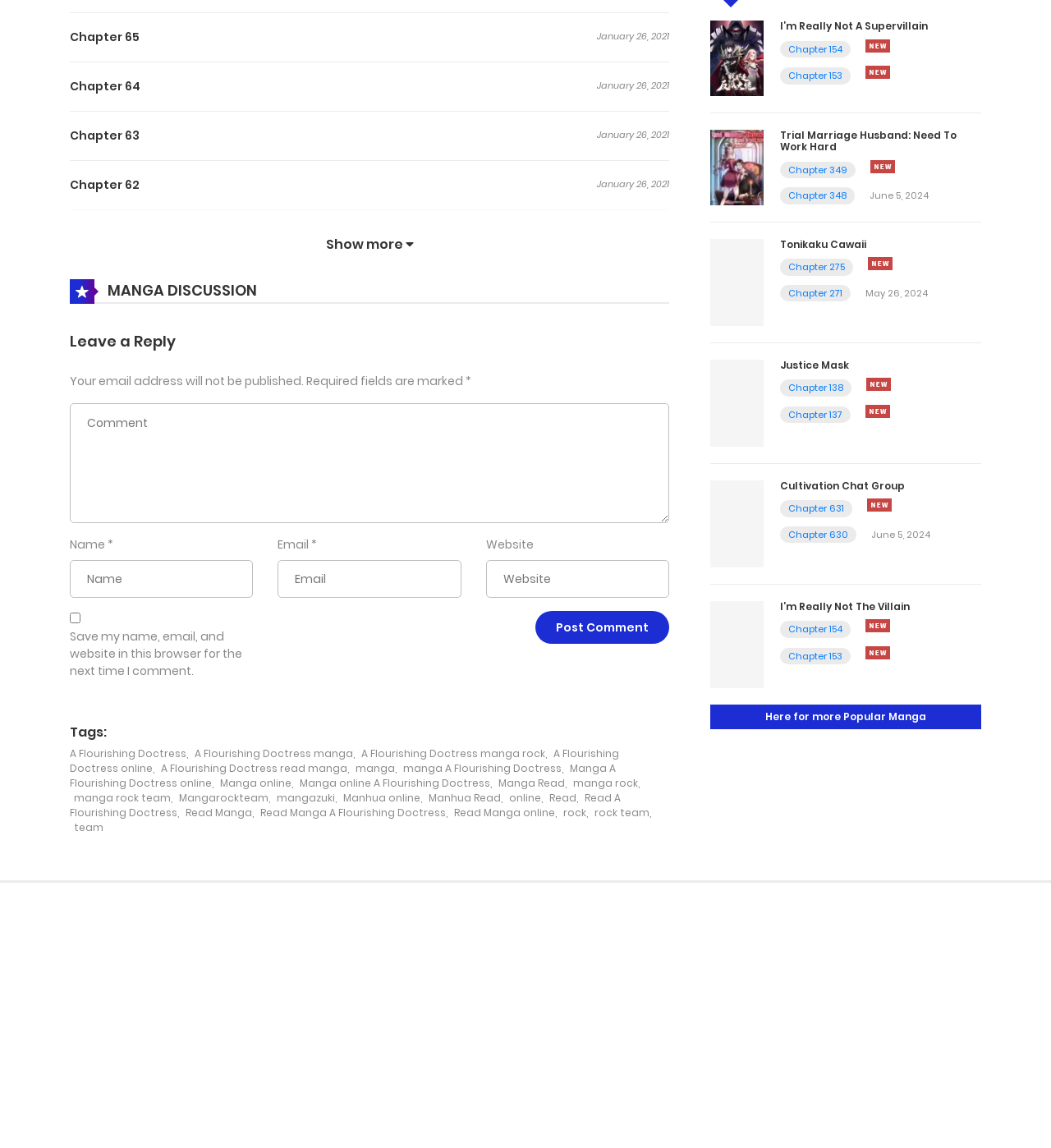Please identify the bounding box coordinates of the element that needs to be clicked to execute the following command: "Leave a comment". Provide the bounding box using four float numbers between 0 and 1, formatted as [left, top, right, bottom].

[0.066, 0.351, 0.637, 0.456]